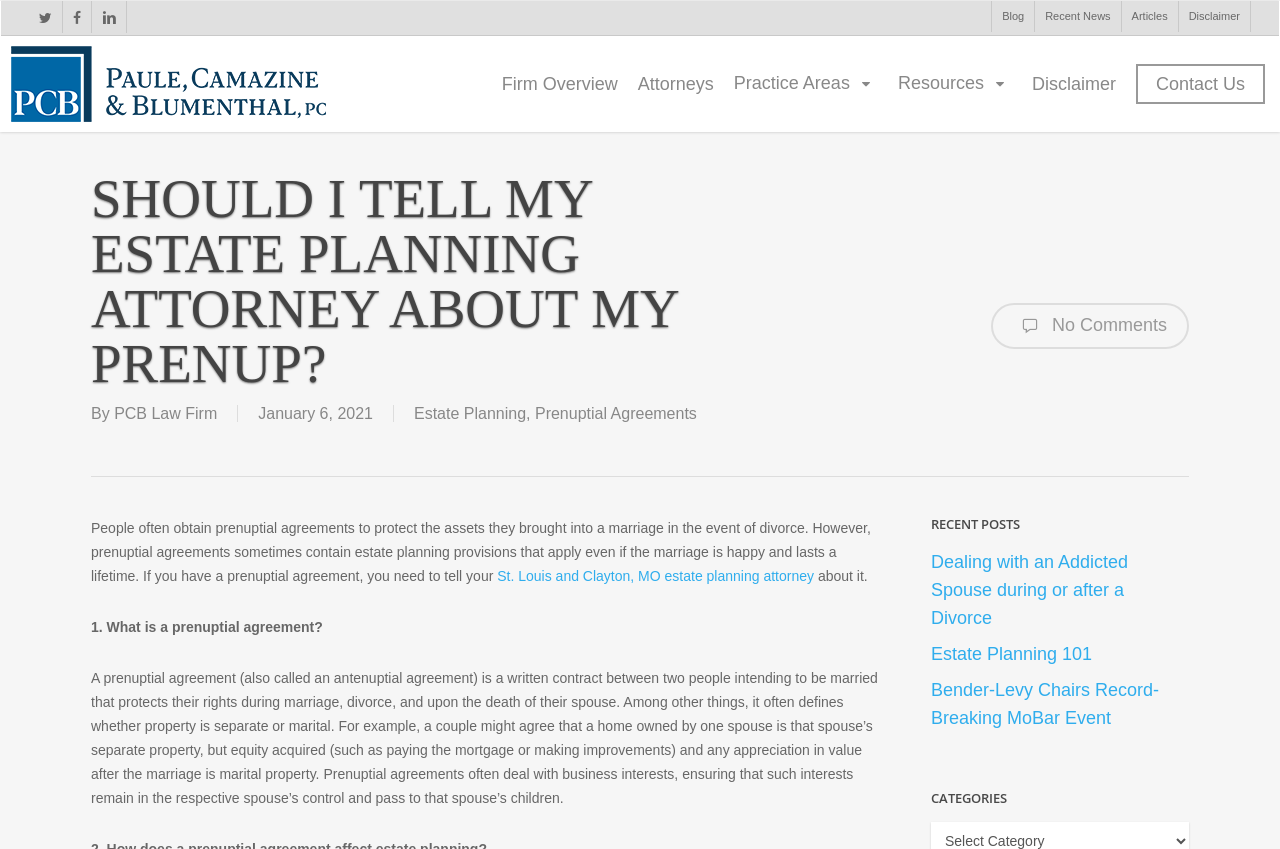Determine the bounding box coordinates for the area that needs to be clicked to fulfill this task: "Click the 'twitter' link". The coordinates must be given as four float numbers between 0 and 1, i.e., [left, top, right, bottom].

[0.023, 0.001, 0.048, 0.039]